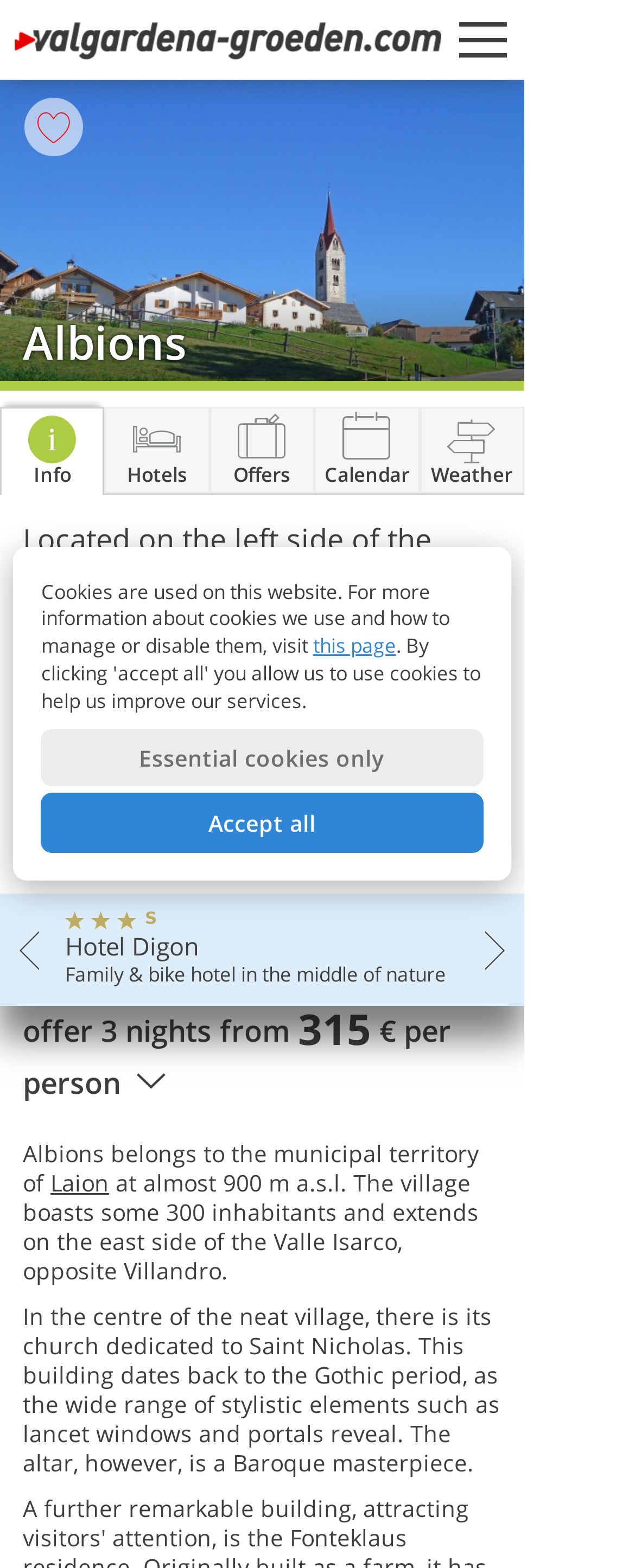Determine the bounding box coordinates of the region I should click to achieve the following instruction: "Get information about hotels". Ensure the bounding box coordinates are four float numbers between 0 and 1, i.e., [left, top, right, bottom].

[0.168, 0.261, 0.328, 0.313]